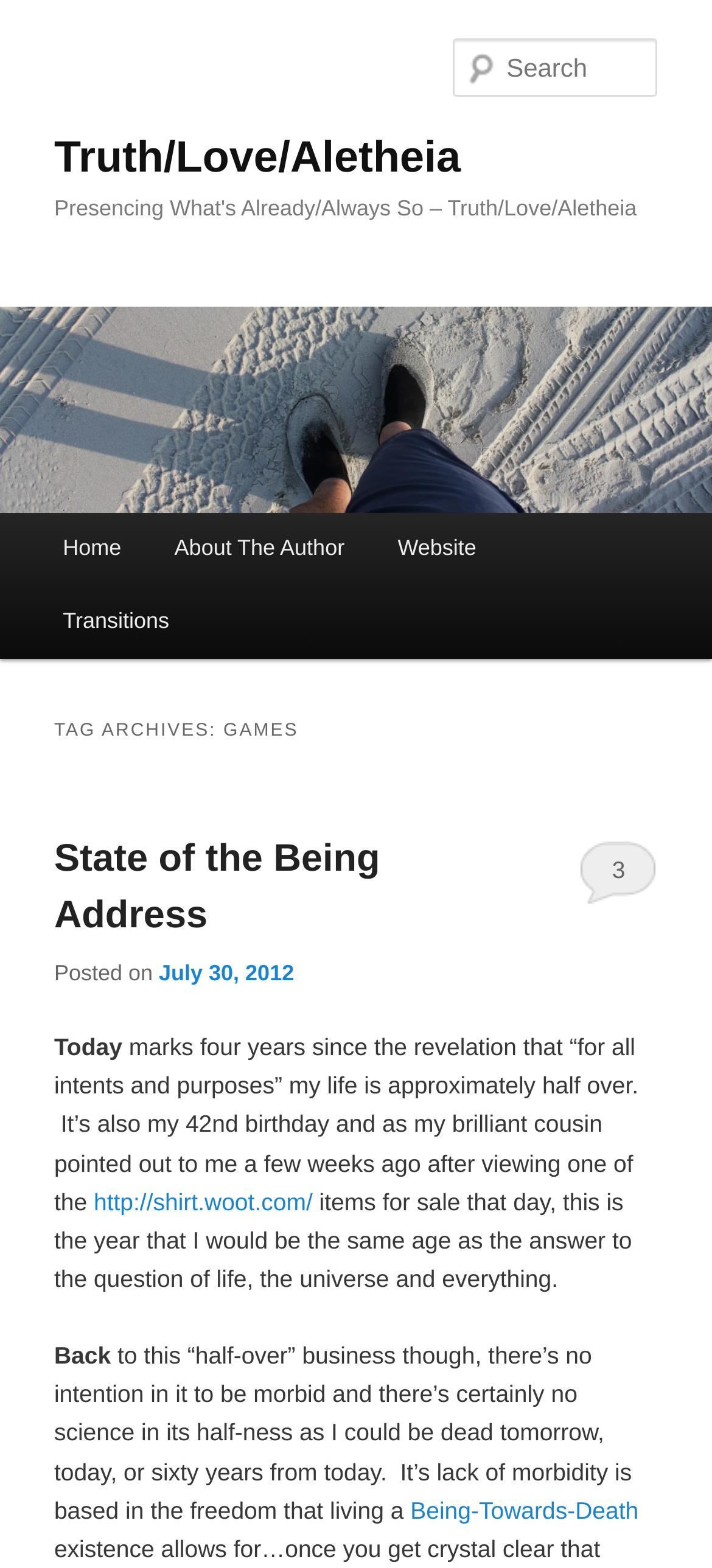What is the title of the latest article?
Could you please answer the question thoroughly and with as much detail as possible?

The title of the latest article can be found in the heading element with the text 'State of the Being Address' which is located under the 'TAG ARCHIVES: GAMES' section.